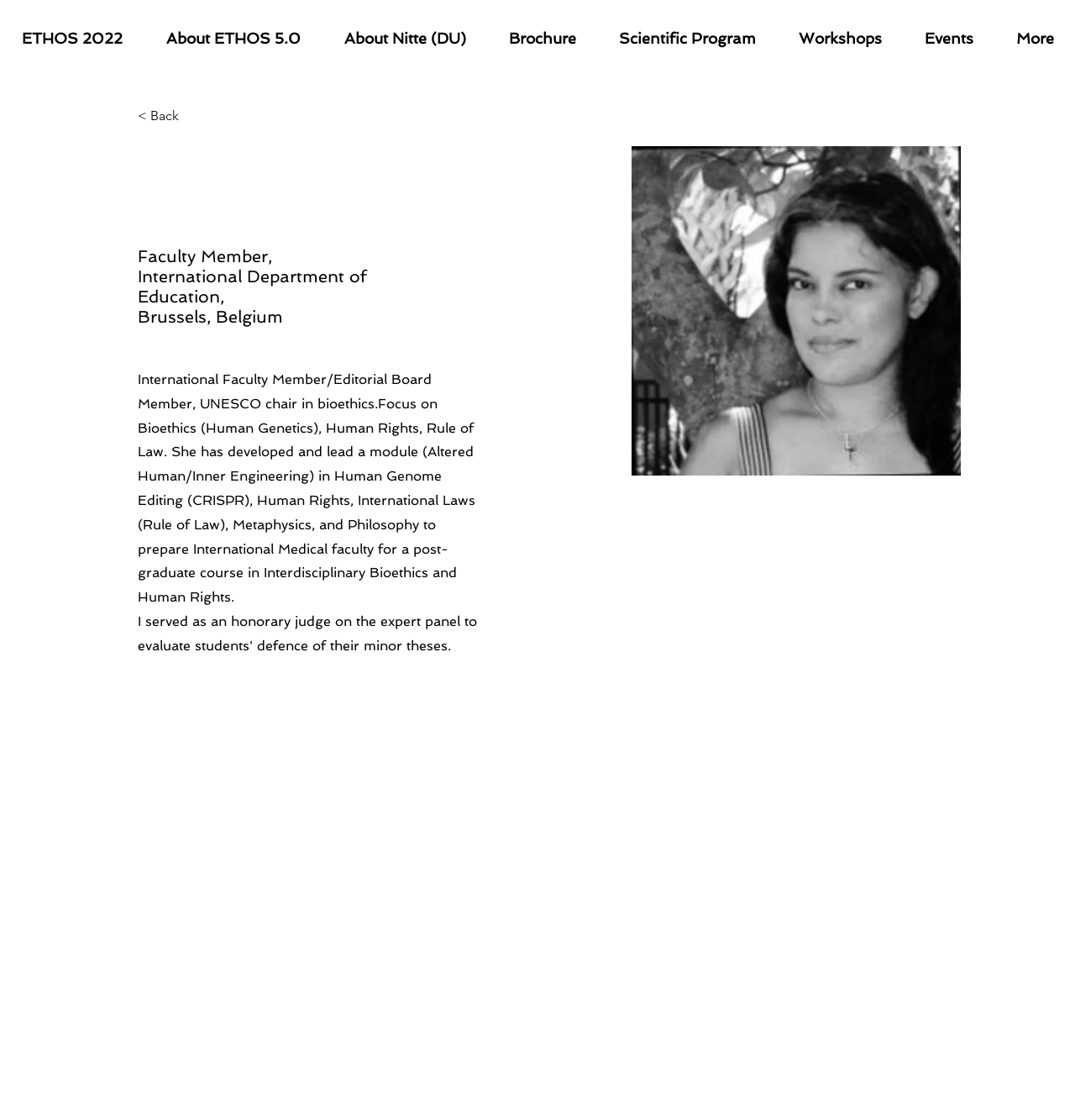Create a detailed narrative of the webpage’s visual and textual elements.

The webpage is about Prof. Dr. Shanthi Van Zeebroeck, a faculty member at the International Department of Education in Brussels, Belgium. At the top of the page, there is a navigation menu with 7 links: "ETHOS 2022", "About ETHOS 5.0", "About Nitte (DU)", "Brochure", "Scientific Program", "Workshops", and "Events". These links are aligned horizontally and take up the entire width of the page.

Below the navigation menu, there is a heading with the professor's name, "Prof. Dr. Shanthi Van Zeebroeck", which is centered on the page. Underneath the heading, there are three lines of text that describe the professor's position and location.

To the right of the professor's name and description, there is a large image of Prof. Dr. Shanthi Van Zeebroeck, which takes up about a third of the page's width. The image is positioned slightly above the text and is aligned with the top of the navigation menu.

Below the image and the professor's description, there is a longer paragraph of text that outlines the professor's focus areas, including bioethics, human rights, and rule of law. This text is positioned at the center of the page and takes up about half of the page's width.

At the top-left corner of the page, there is a link "< Back" that is positioned above the navigation menu.